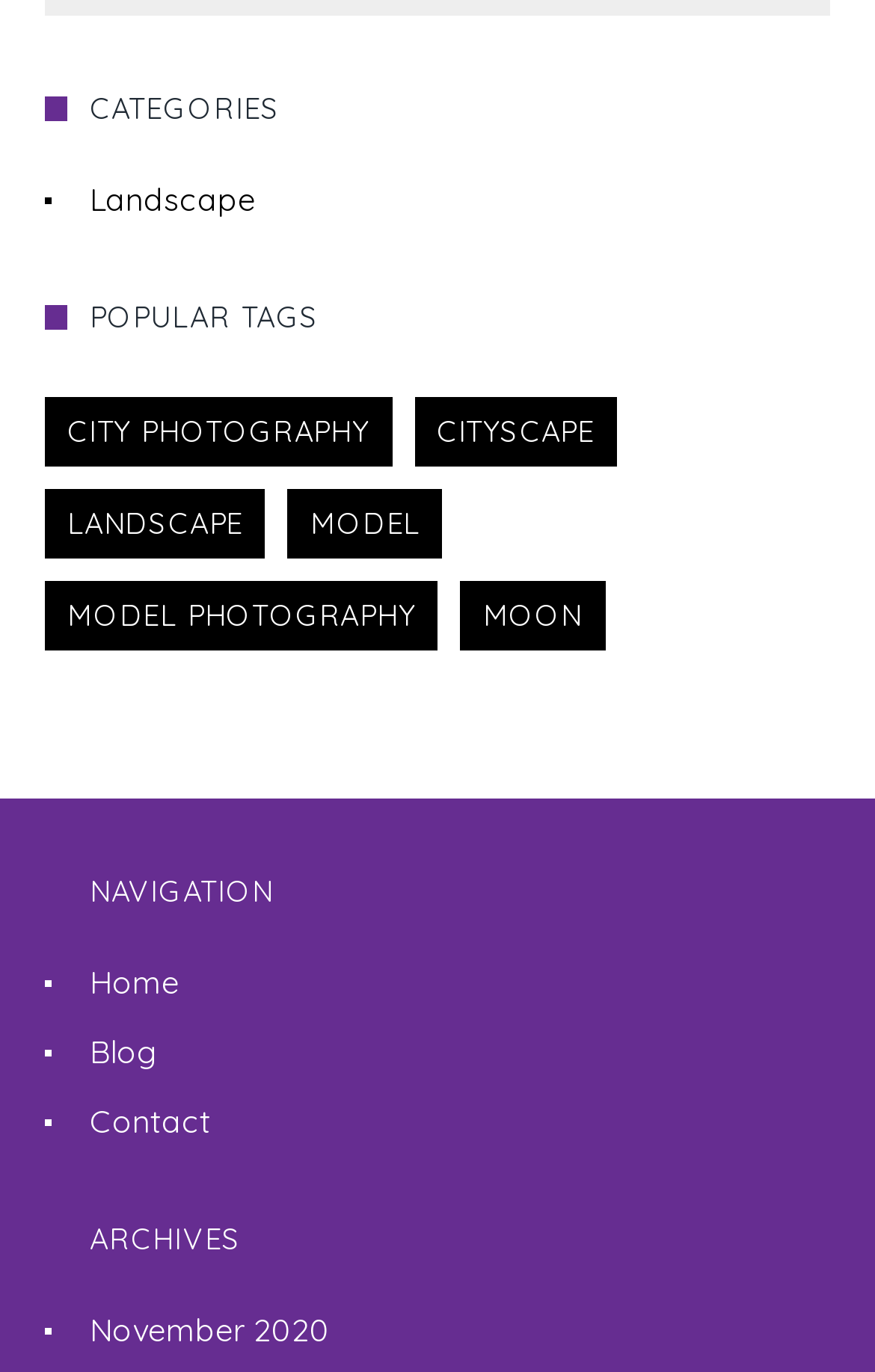Provide a brief response to the question using a single word or phrase: 
How many items are in the 'city photography' category?

2